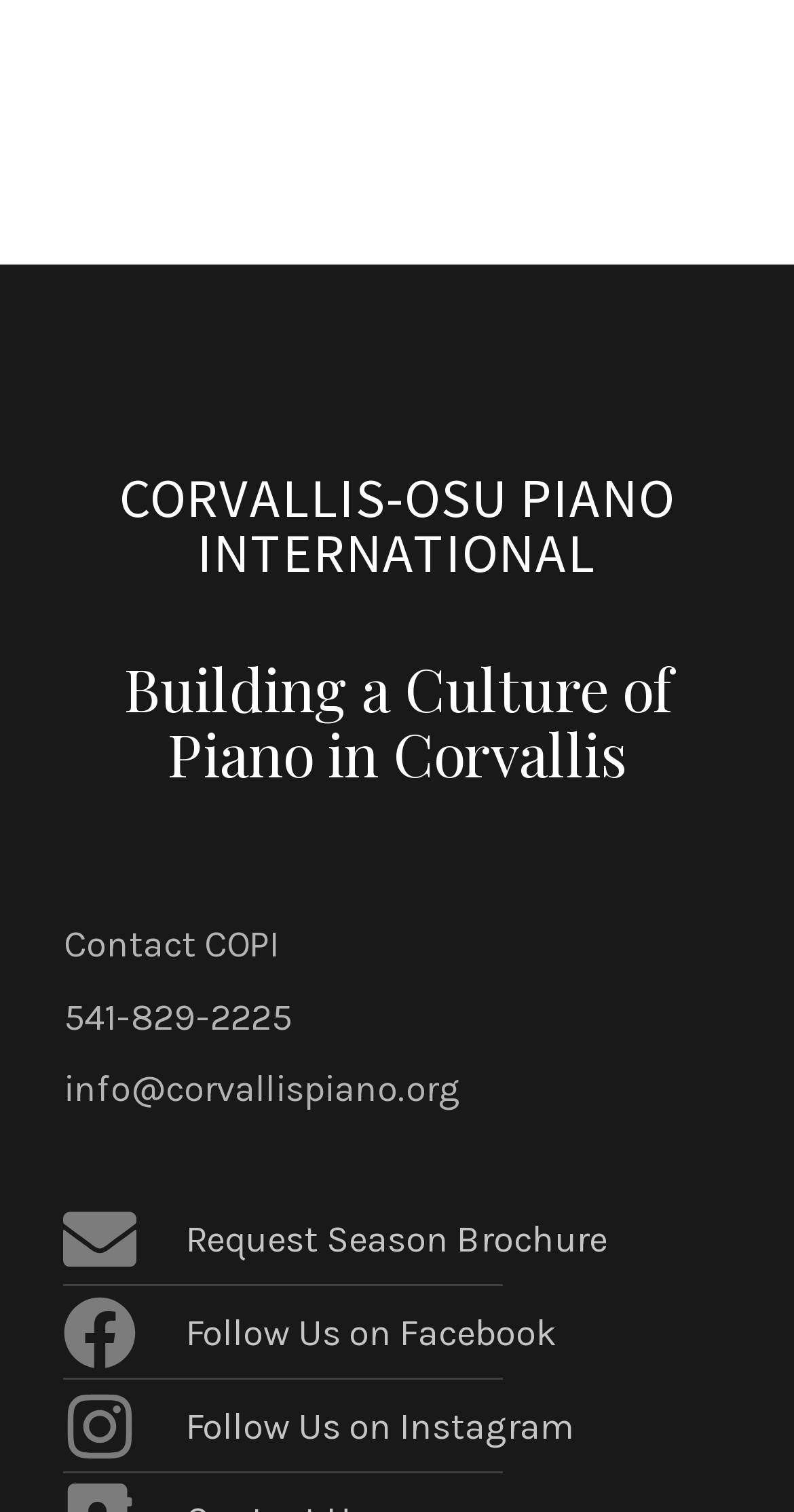Given the description of the UI element: "info@corvallispiano.org", predict the bounding box coordinates in the form of [left, top, right, bottom], with each value being a float between 0 and 1.

[0.08, 0.7, 0.92, 0.741]